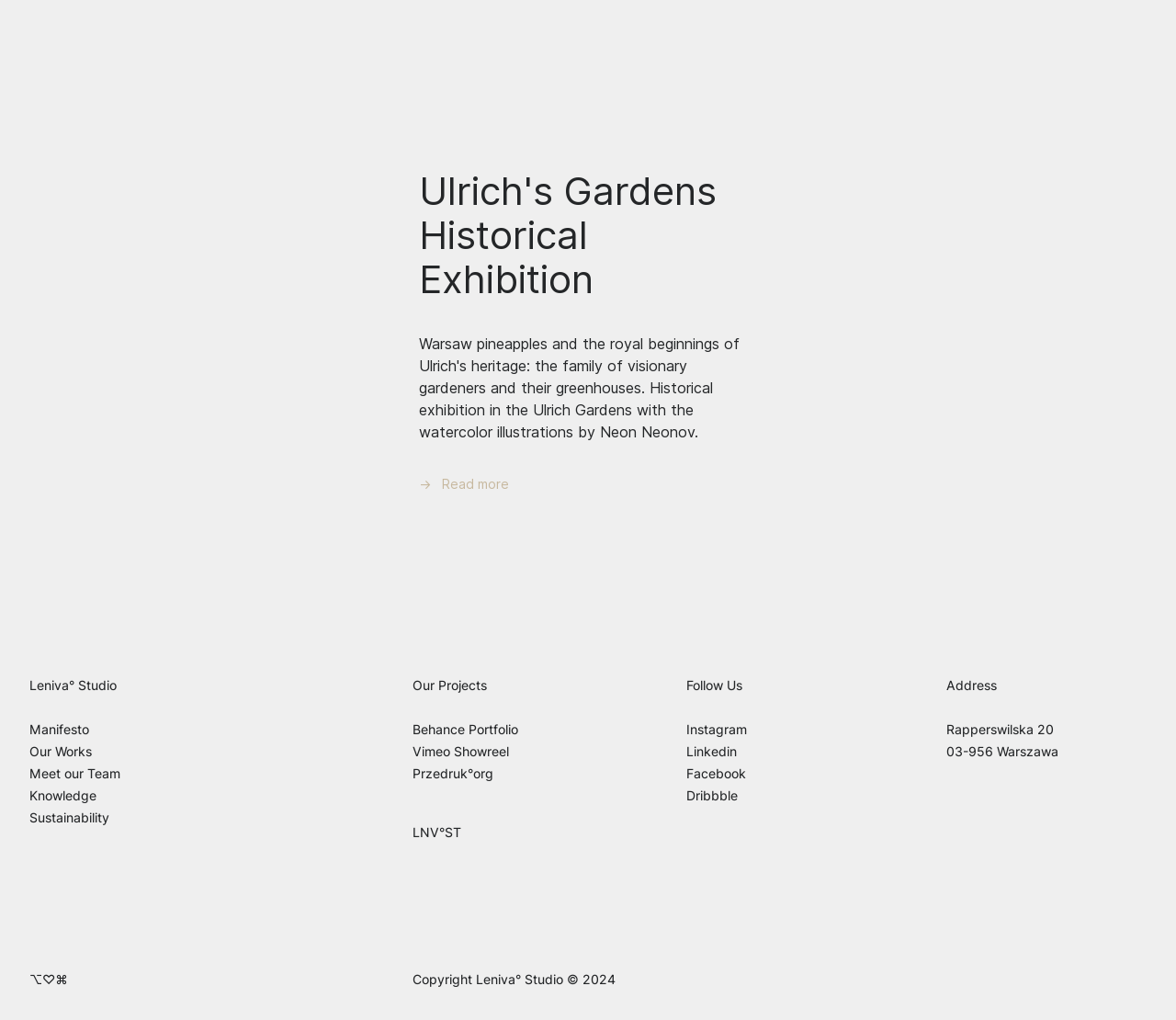Please specify the bounding box coordinates of the clickable region to carry out the following instruction: "Search for something". The coordinates should be four float numbers between 0 and 1, in the format [left, top, right, bottom].

[0.348, 0.935, 0.975, 0.984]